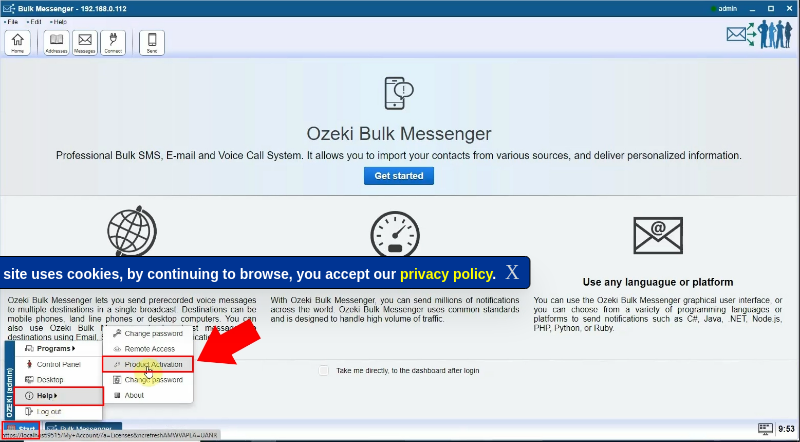Illustrate the image with a detailed and descriptive caption.

The image displays a screenshot of the Ozeki Bulk Messenger user interface, which is a professional system for sending bulk SMS, emails, and voice calls. Prominently featured at the top is the heading "Ozeki Bulk Messenger," highlighting its functionality in managing communications with ease. Below this title, a prominent button invites users to "Get started," emphasizing accessibility for new users.

The interface is organized into several sections, including a menu on the left displaying options such as "Programs," "Control Panel," and "Help." An arrow points towards a dropdown menu option labeled "Product Activation," indicating where users can manage their software licenses. There's also a notification that the site uses cookies, reinforced by a link to the privacy policy.

At the bottom right, a clock displays the time as "9:53," adding a dynamic element to the interface. The overall design integrates functionality with user-friendliness, aimed at simplifying bulk messaging tasks for professionals. The caption below the image reads, "Figure 1 - Open product activation," guiding users on the feature's context within the application.